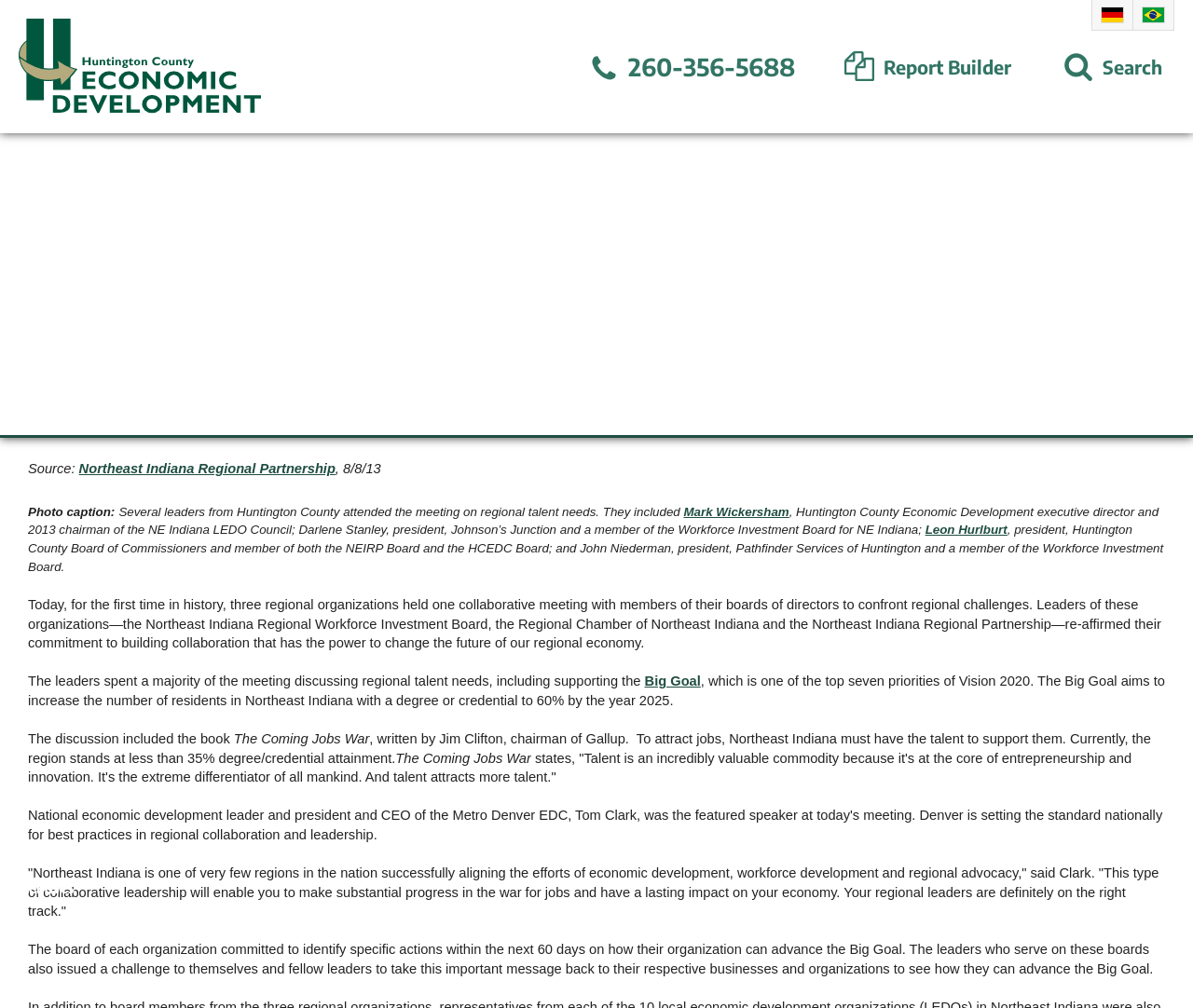Provide the bounding box coordinates of the HTML element this sentence describes: "Mark Wickersham".

[0.573, 0.501, 0.661, 0.515]